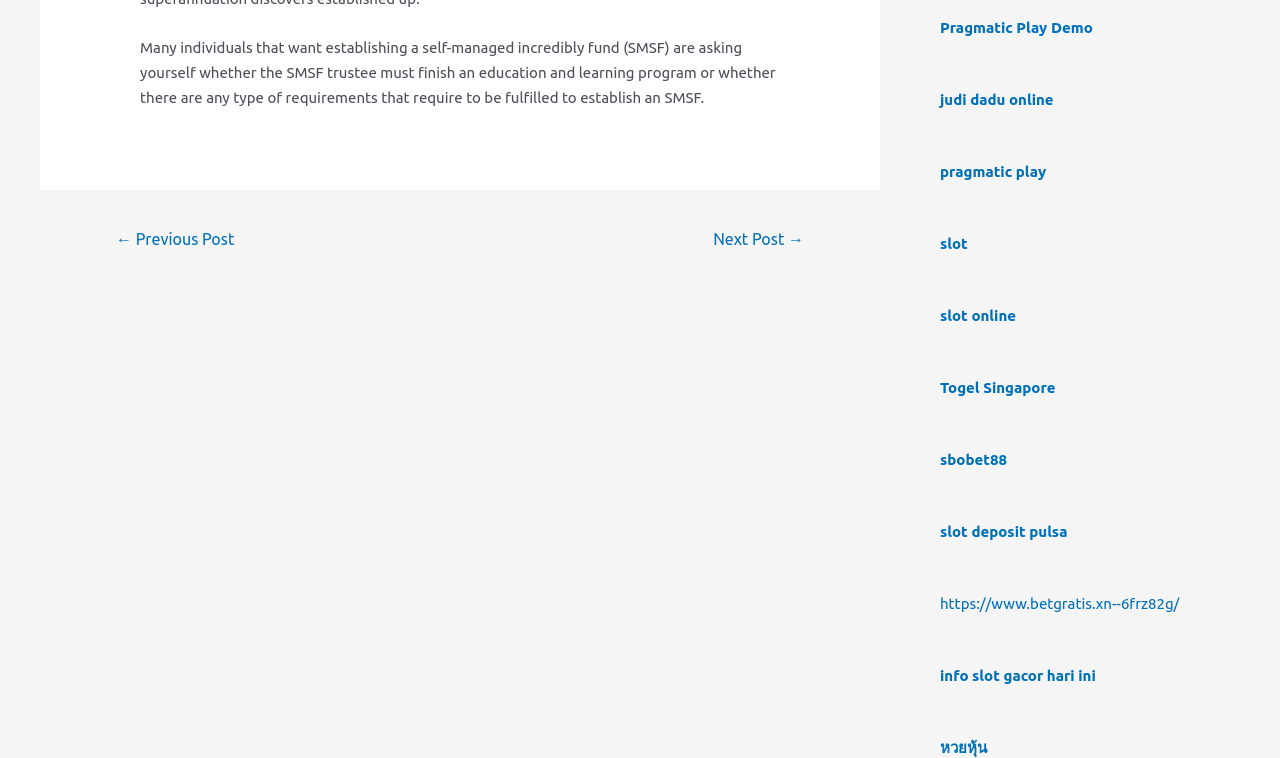Identify the bounding box coordinates of the section to be clicked to complete the task described by the following instruction: "Visit the 'Pragmatic Play Demo' page". The coordinates should be four float numbers between 0 and 1, formatted as [left, top, right, bottom].

[0.734, 0.025, 0.854, 0.047]